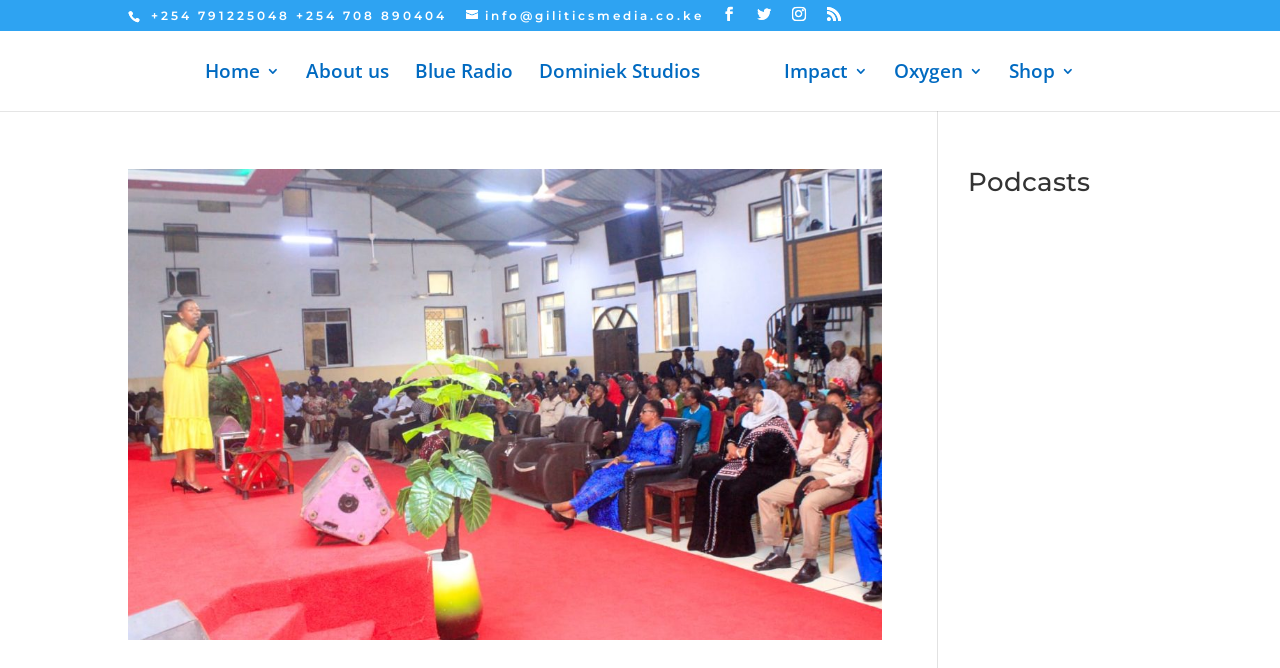Using the information in the image, give a detailed answer to the following question: How many social media links are there?

I counted the number of link elements with OCR text '', '', '', '', and '', which are commonly used to represent social media icons.